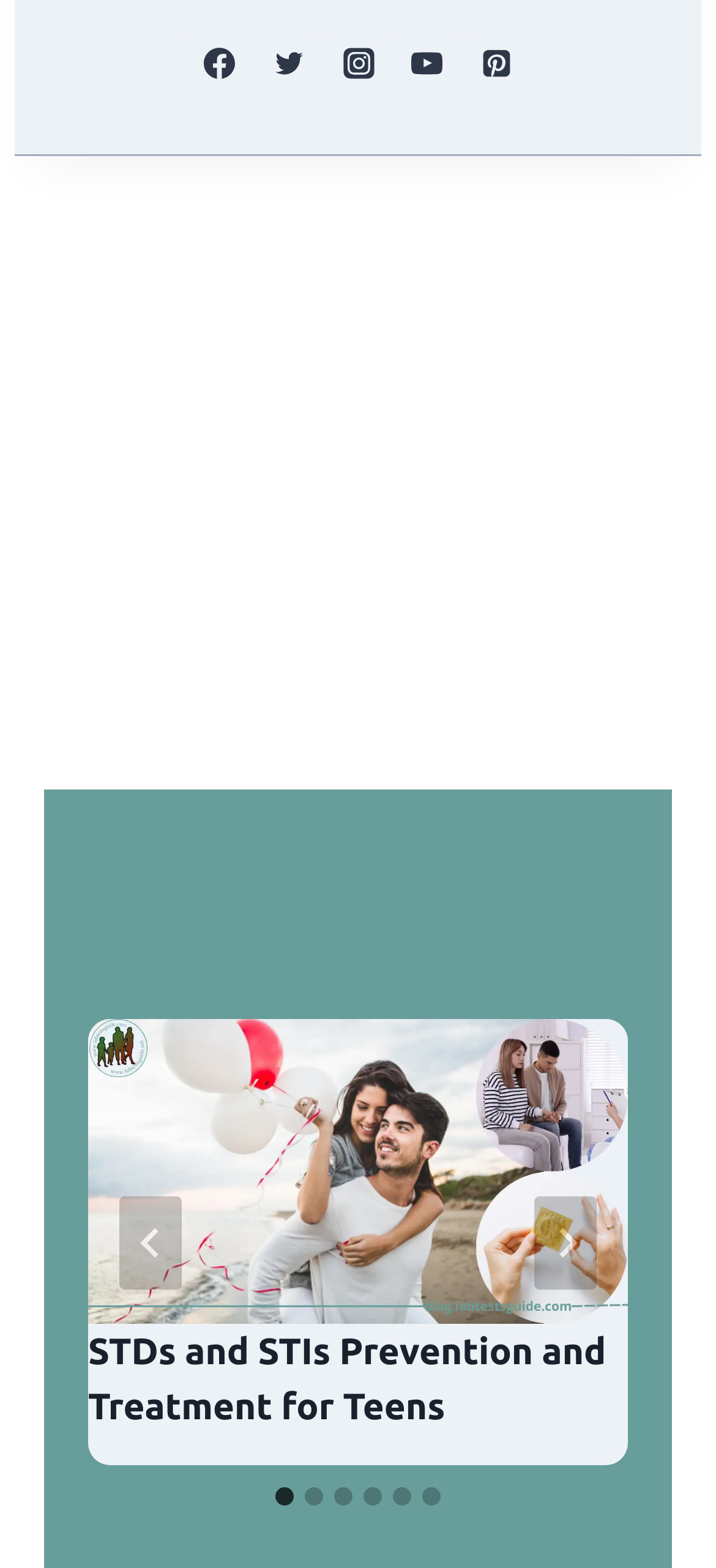Identify the bounding box coordinates of the region that needs to be clicked to carry out this instruction: "Click on Next button". Provide these coordinates as four float numbers ranging from 0 to 1, i.e., [left, top, right, bottom].

[0.746, 0.762, 0.833, 0.822]